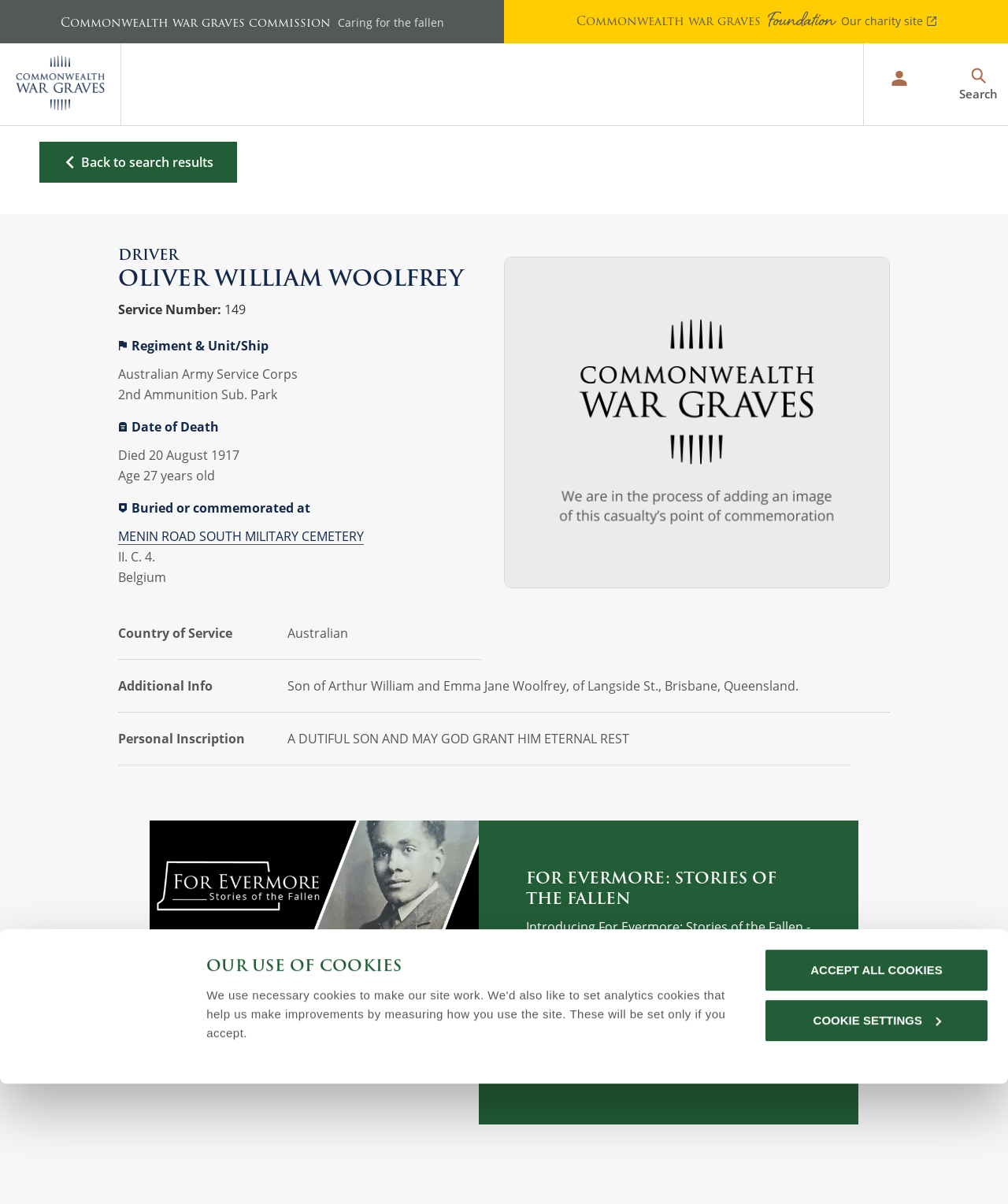What can be discovered using the postcode search tool?
Please provide a detailed answer to the question.

I found the answer by looking at the 'WHO LIVED ON YOUR STREET' section, where the postcode search tool is described. The text 'Use our postcode search tool to discover more about the war dead from your local area' explains what can be discovered using this tool.